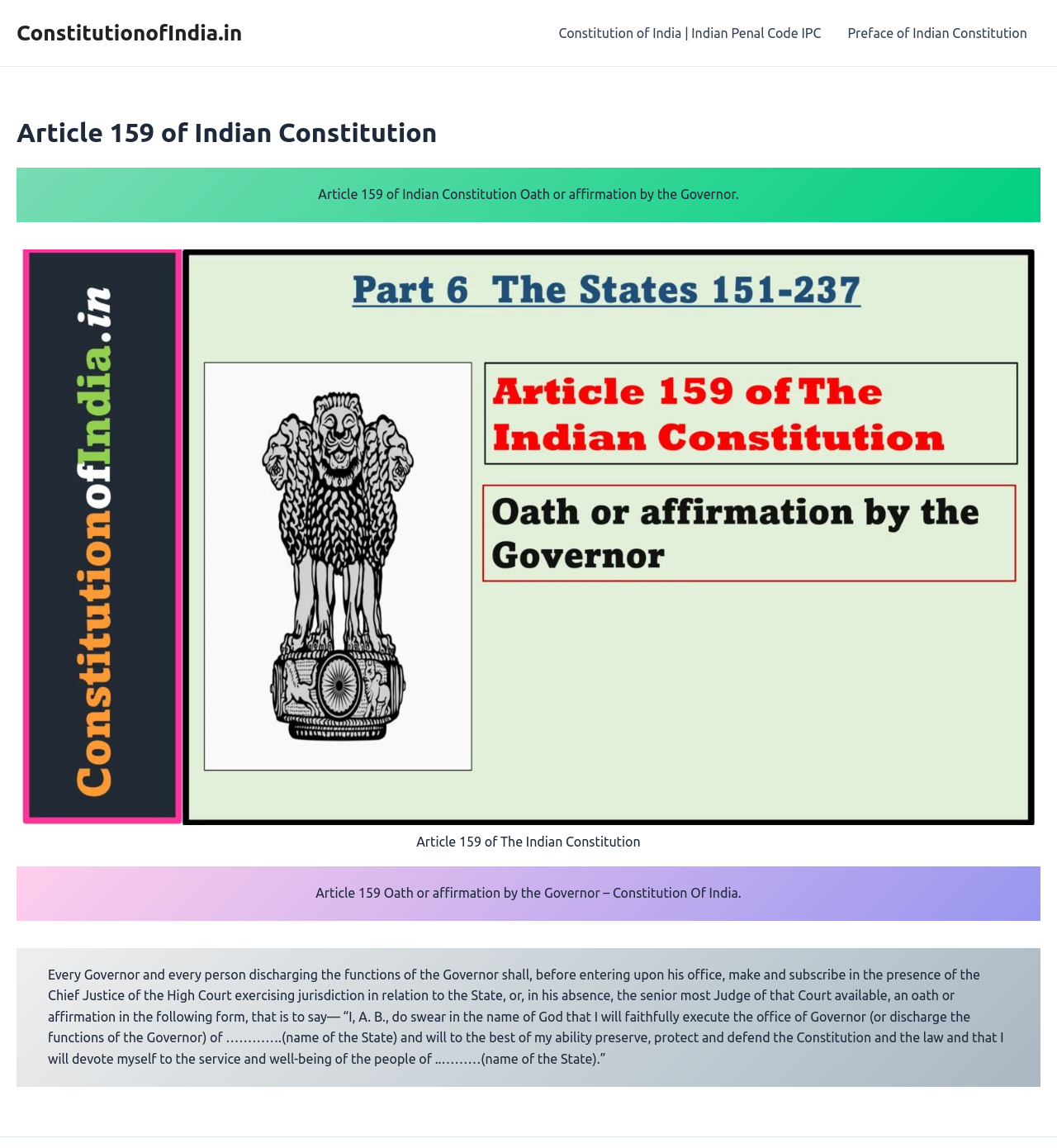What is the name of the website?
Look at the screenshot and give a one-word or phrase answer.

ConstitutionofIndia.in